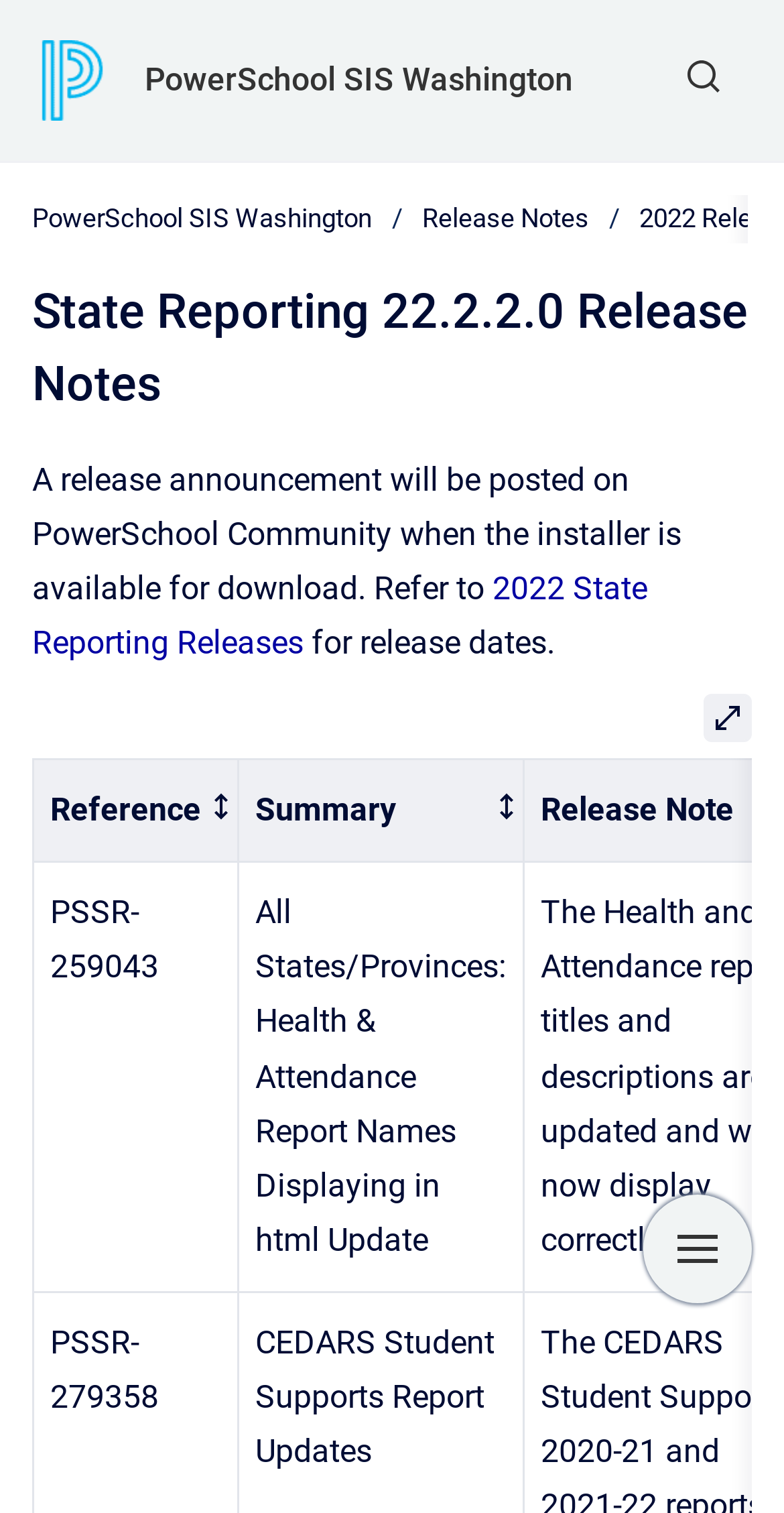Identify and generate the primary title of the webpage.

State Reporting 22.2.2.0 Release Notes